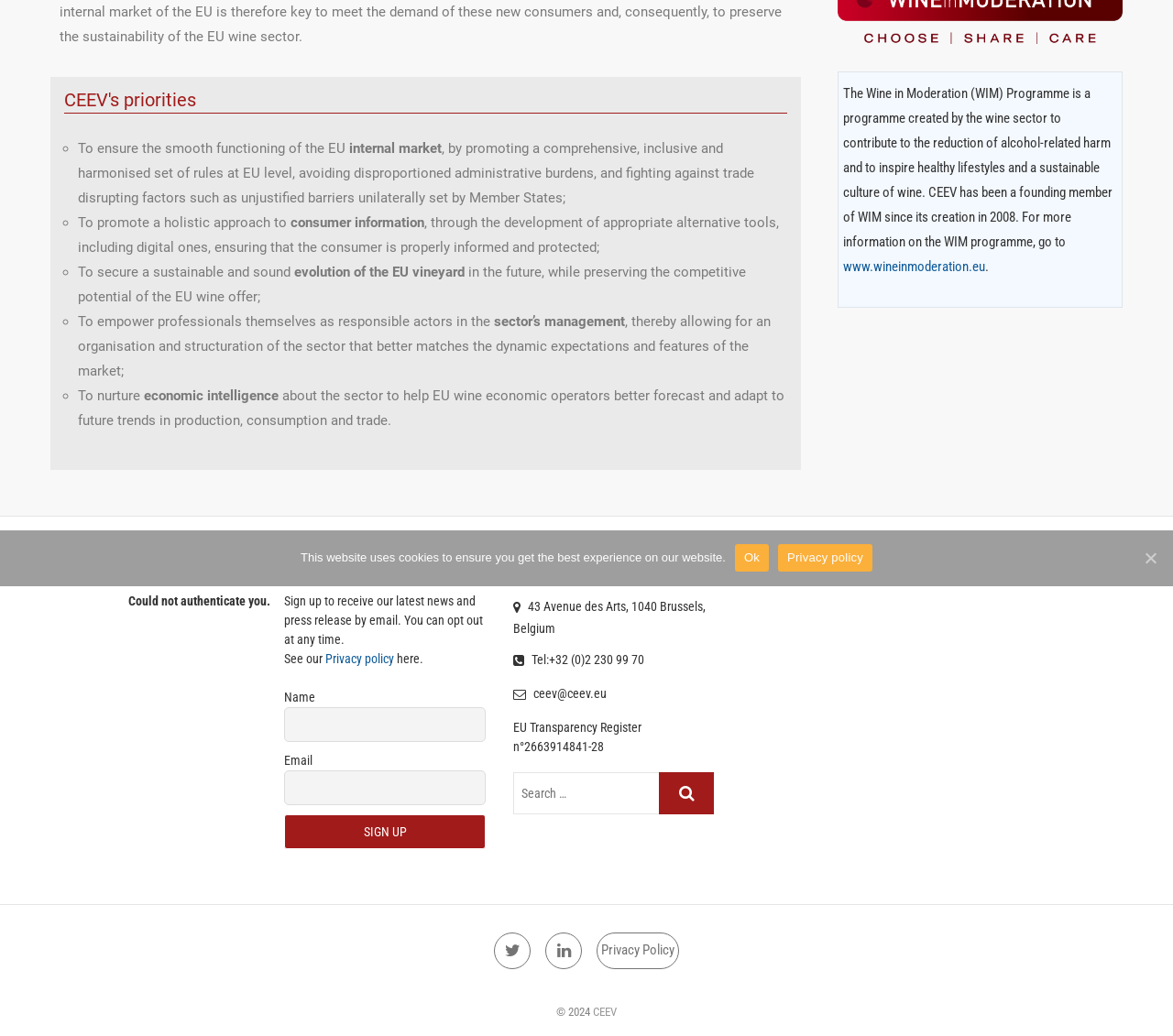Bounding box coordinates should be in the format (top-left x, top-left y, bottom-right x, bottom-right y) and all values should be floating point numbers between 0 and 1. Determine the bounding box coordinate for the UI element described as: EU Transparency Register n°2663914841-28

[0.438, 0.695, 0.547, 0.728]